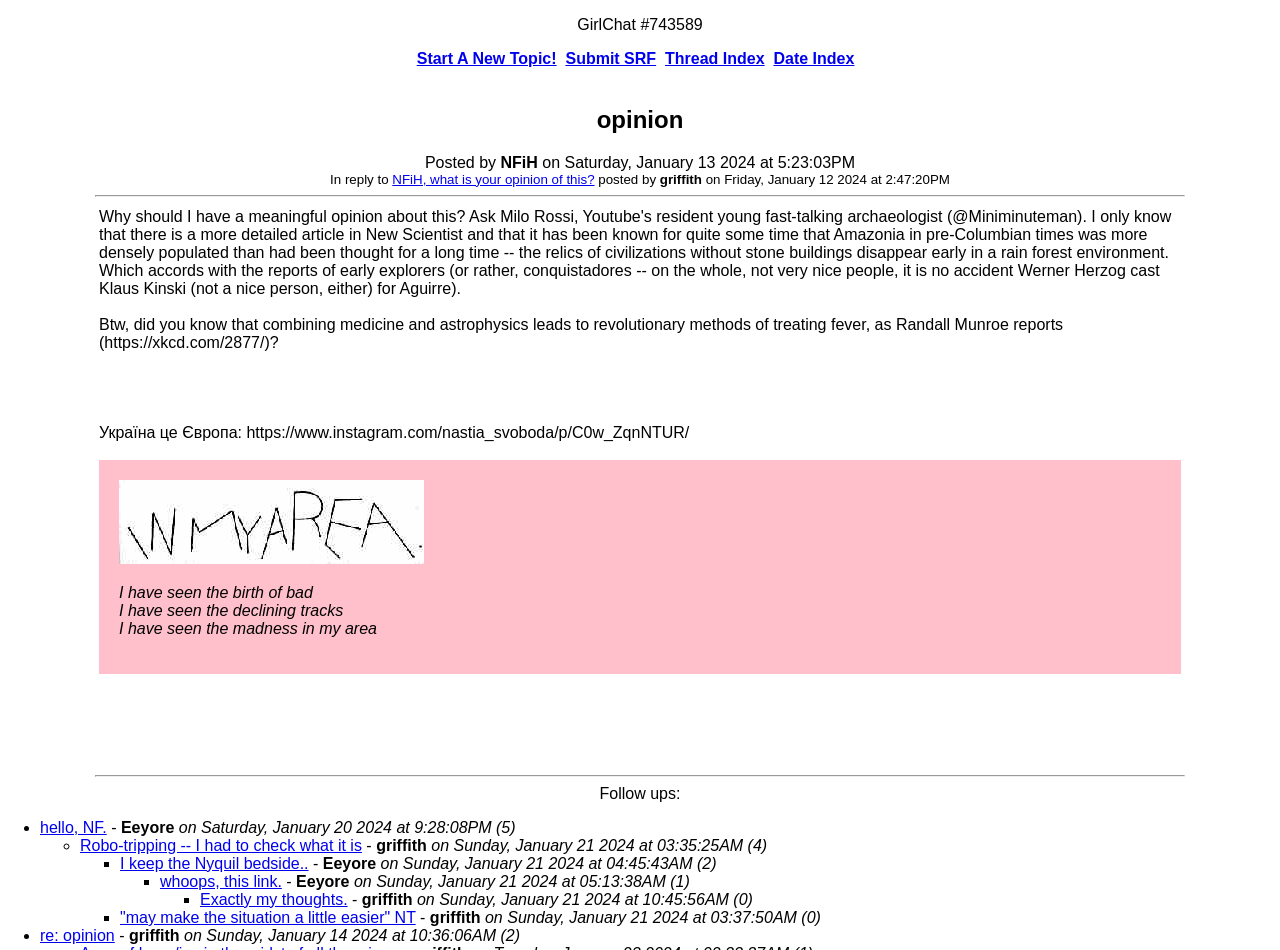Kindly determine the bounding box coordinates for the area that needs to be clicked to execute this instruction: "Check the reply by Eeyore".

[0.031, 0.862, 0.083, 0.88]